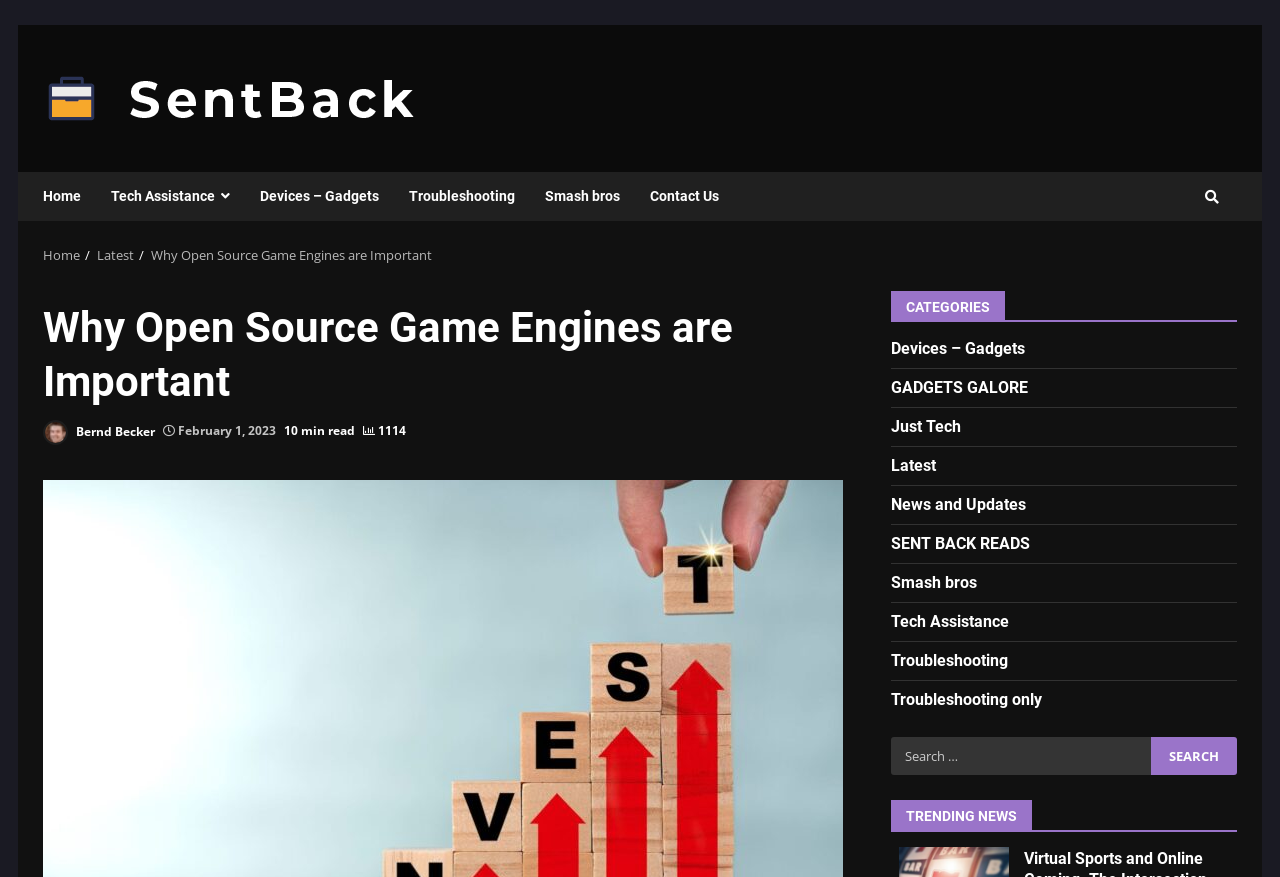Locate the bounding box coordinates of the element to click to perform the following action: 'View the latest news'. The coordinates should be given as four float values between 0 and 1, in the form of [left, top, right, bottom].

[0.076, 0.281, 0.105, 0.301]